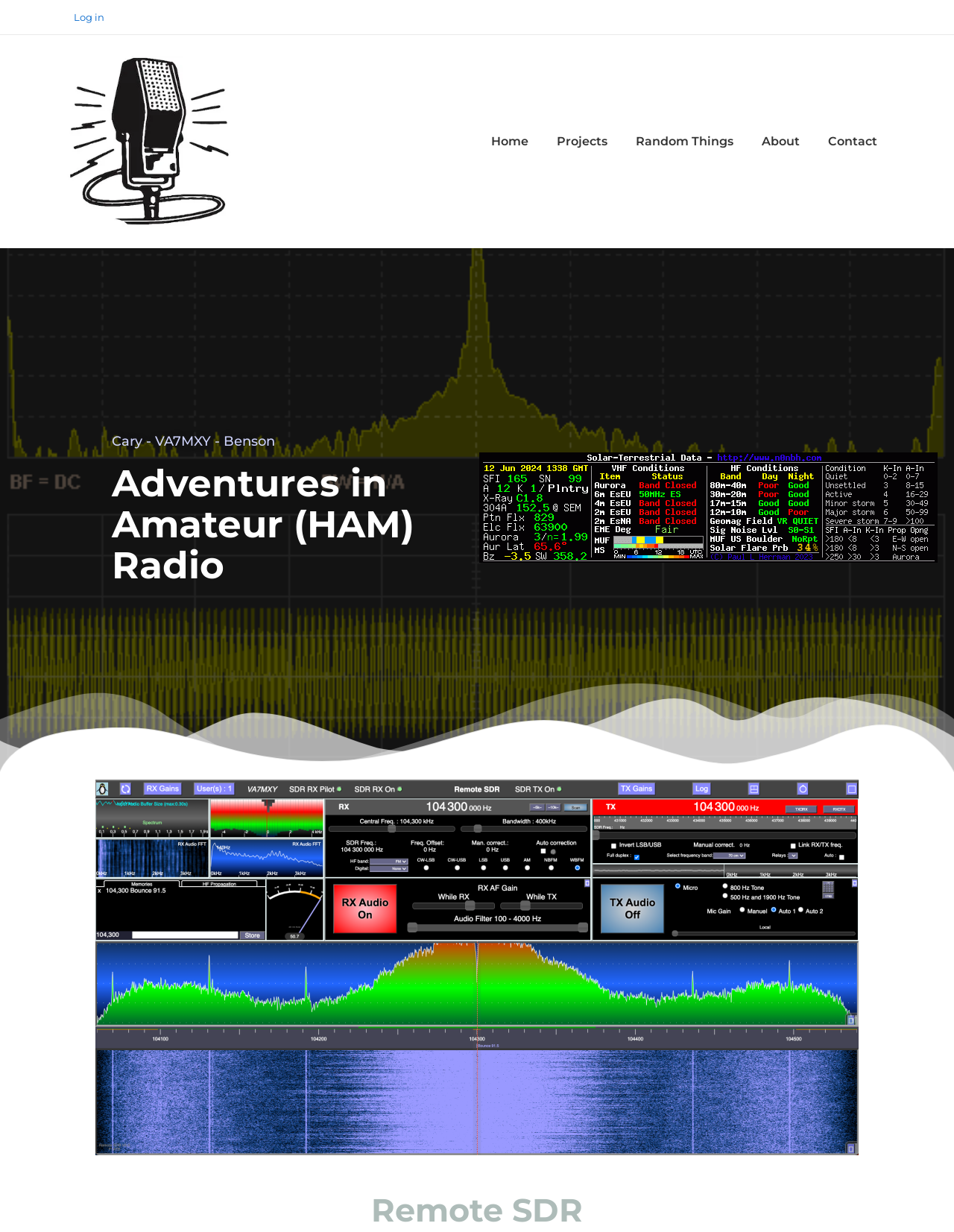Summarize the webpage in an elaborate manner.

The webpage is about Remote SDR, specifically related to VA7MXY. At the top left, there is a "Log in" link. Next to it, there is a "Microphone" link with an accompanying image of a microphone. 

On the top right, there is a main navigation menu with five links: "Home", "Projects", "Random Things", "About", and "Contact". 

Below the navigation menu, there are two headings. The first one reads "Cary - VA7MXY - Benson", and the second one reads "Adventures in Amateur (HAM) Radio". 

Further down, there is a link that says "Click to add Solar-Terrestrial Data to your website!" with an accompanying image. 

On the bottom left, there is a large image labeled "Remote SDR", which takes up most of the width of the page. Above this image, there is a heading that also reads "Remote SDR".